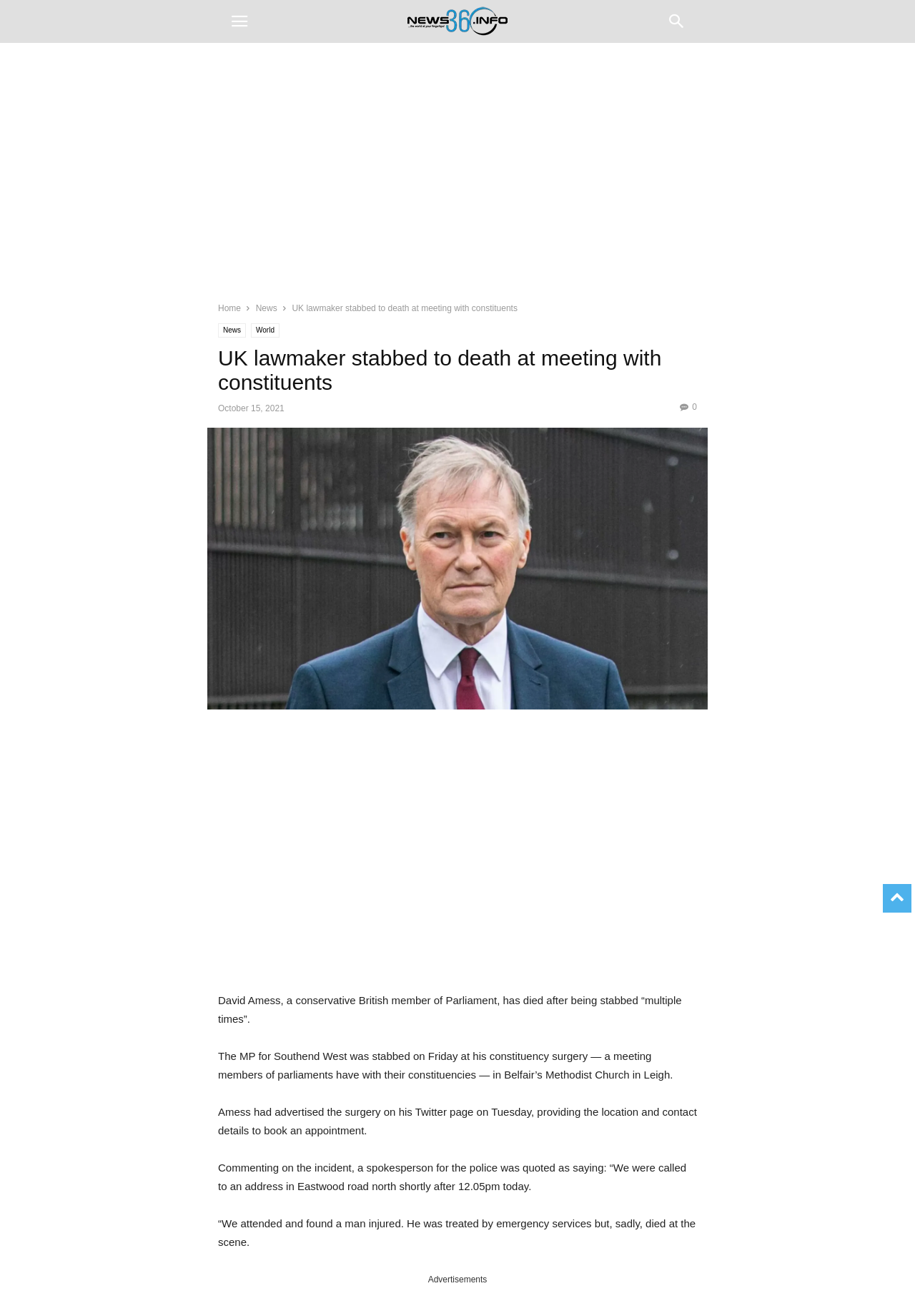Locate the bounding box coordinates of the area that needs to be clicked to fulfill the following instruction: "Go to the home page". The coordinates should be in the format of four float numbers between 0 and 1, namely [left, top, right, bottom].

[0.238, 0.23, 0.263, 0.238]